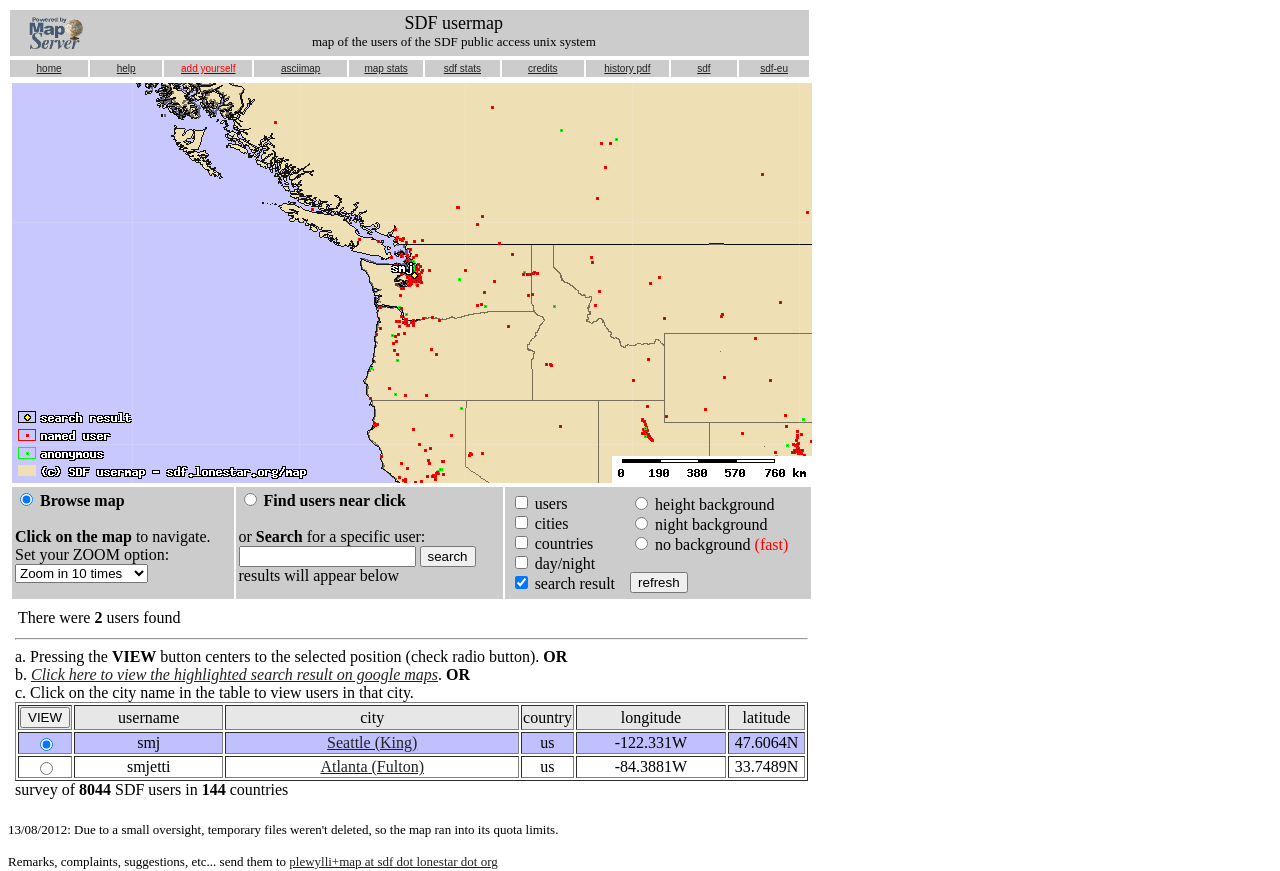Identify the bounding box of the UI element that matches this description: "sdf-eu".

[0.594, 0.067, 0.616, 0.086]